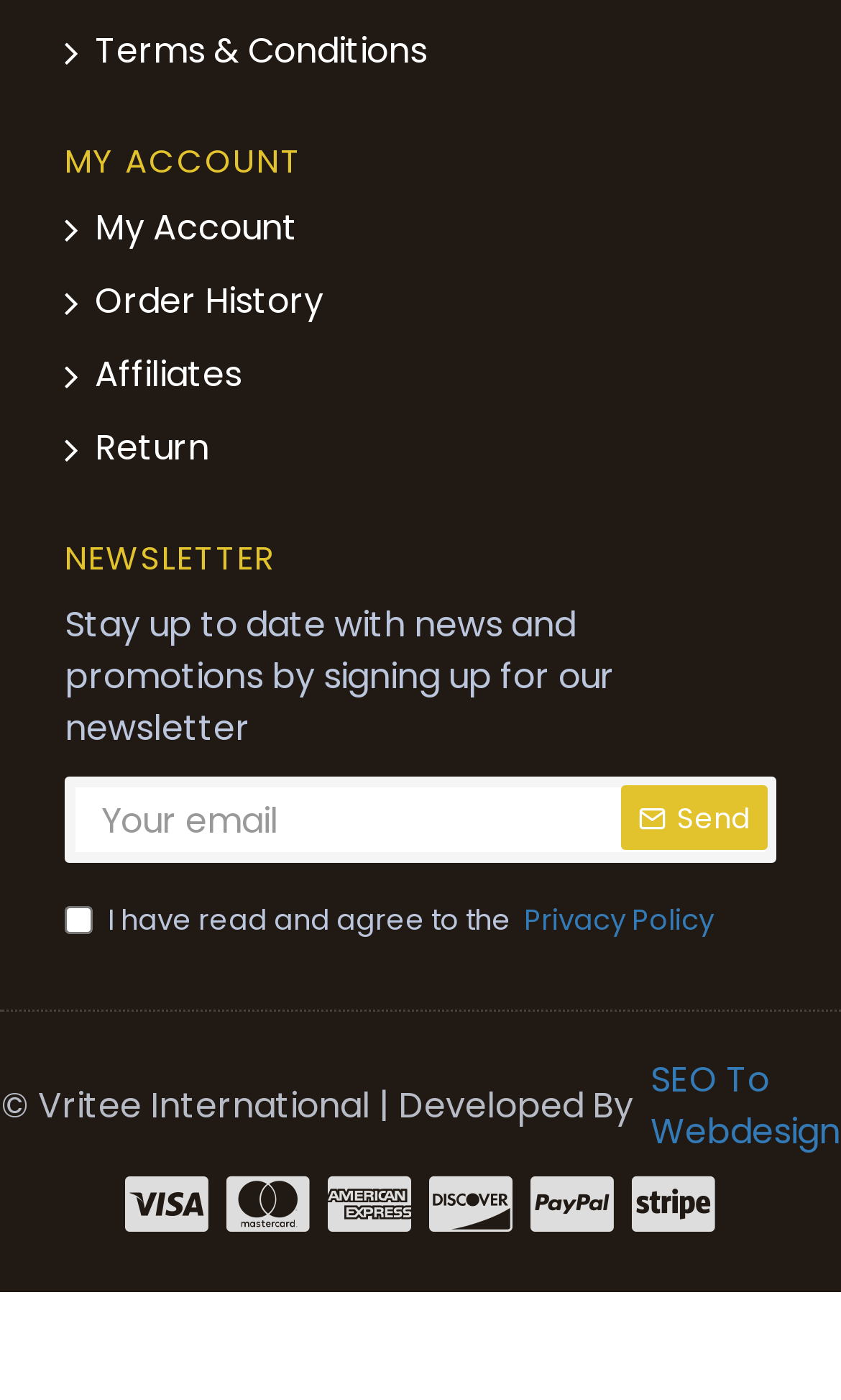What is the purpose of the 'MY ACCOUNT' section?
Using the information presented in the image, please offer a detailed response to the question.

The 'MY ACCOUNT' section is likely used for account management, as it contains links to 'Terms & Conditions', 'My Account', 'Order History', 'Affiliates', and 'Return', which are all related to managing one's account.